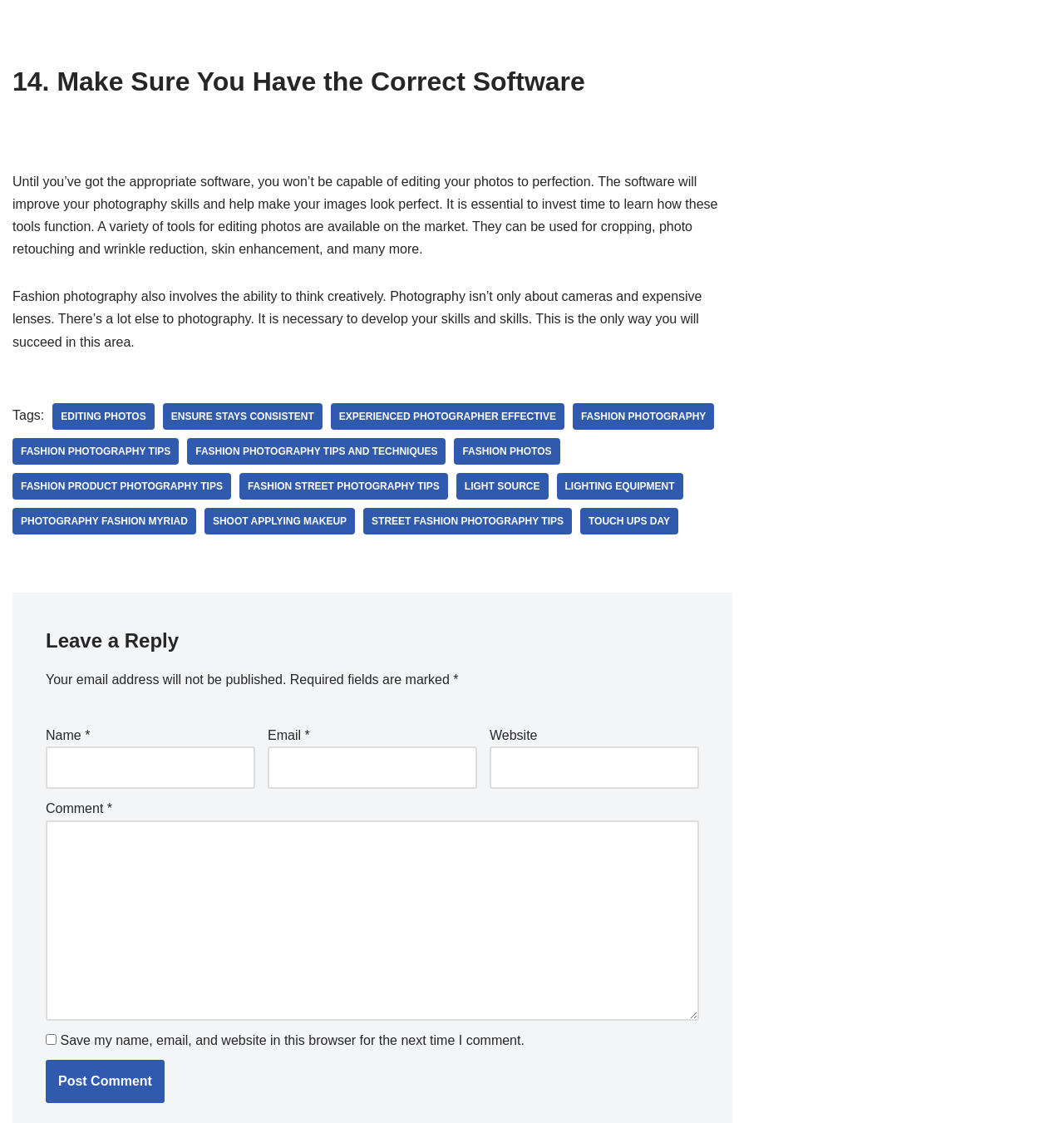Indicate the bounding box coordinates of the element that must be clicked to execute the instruction: "Click on the 'EDITING PHOTOS' link". The coordinates should be given as four float numbers between 0 and 1, i.e., [left, top, right, bottom].

[0.049, 0.359, 0.145, 0.383]